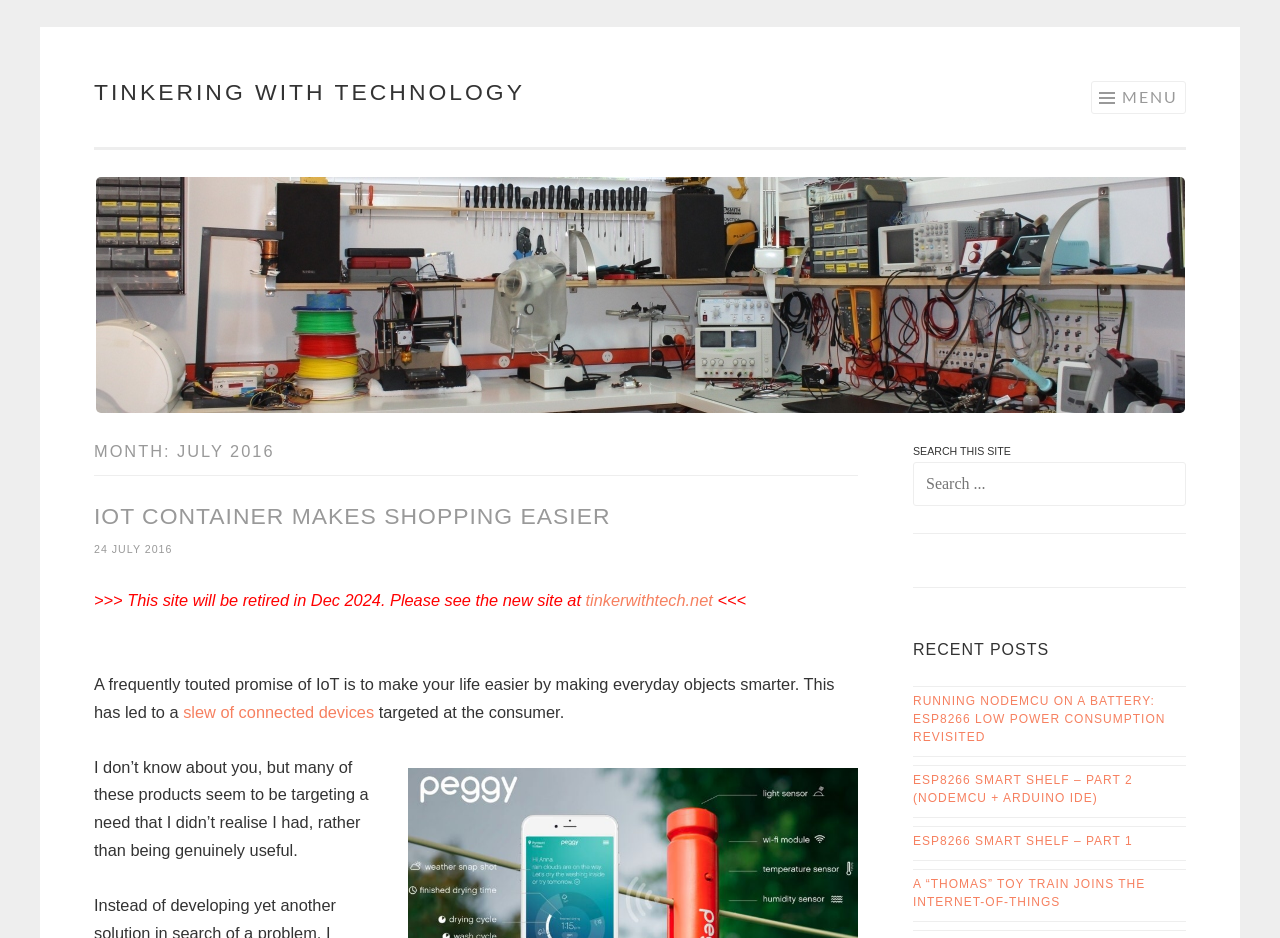Identify the bounding box coordinates of the clickable section necessary to follow the following instruction: "Read the post 'IOT CONTAINER MAKES SHOPPING EASIER'". The coordinates should be presented as four float numbers from 0 to 1, i.e., [left, top, right, bottom].

[0.073, 0.537, 0.477, 0.564]